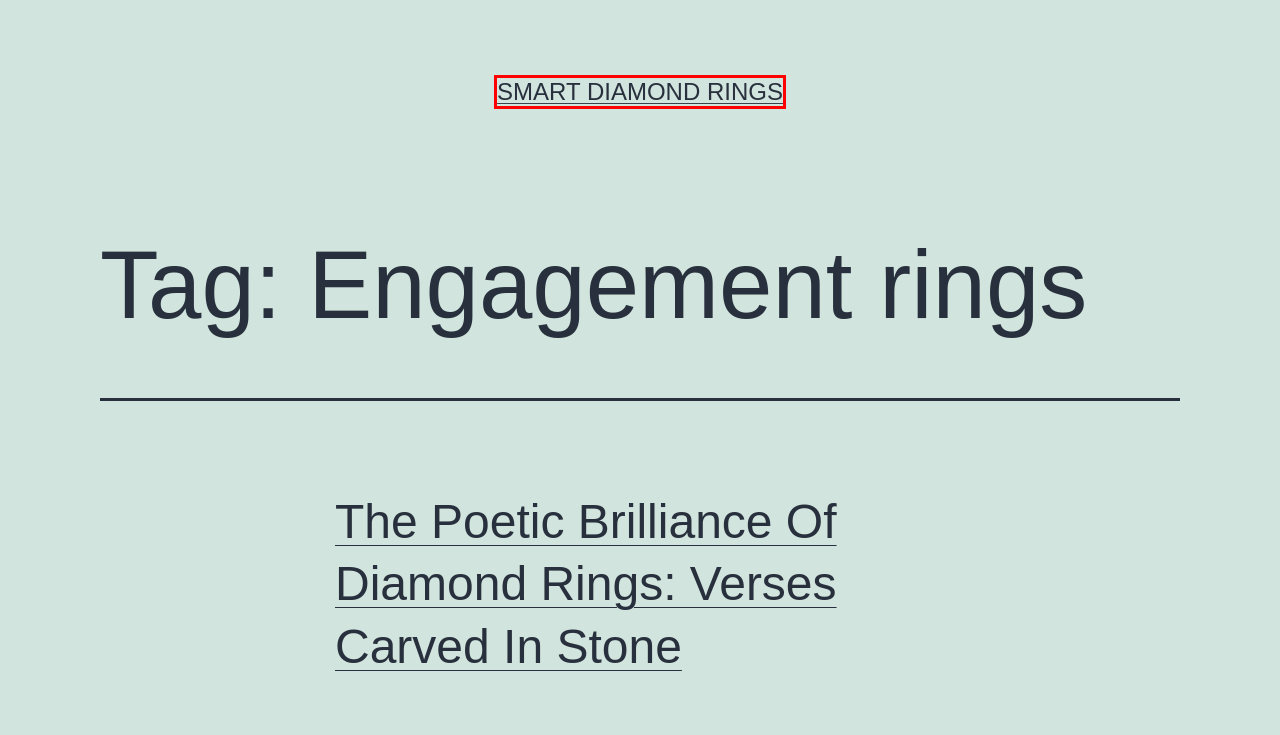You are provided with a screenshot of a webpage containing a red rectangle bounding box. Identify the webpage description that best matches the new webpage after the element in the bounding box is clicked. Here are the potential descriptions:
A. Engagement rings – Page 2 – Smart Diamond Rings
B. Engagement rings – Page 3 – Smart Diamond Rings
C. Lab grown diamonds – Smart Diamond Rings
D. Solitaire Rings: Why Are They So Popular? – Smart Diamond Rings
E. custom-made rings – Smart Diamond Rings
F. Choosing The Best Diamonds For Rose And Yellow Gold – Smart Diamond Rings
G. The Poetic Brilliance Of Diamond Rings: Verses Carved In Stone – Smart Diamond Rings
H. Smart Diamond Rings

H